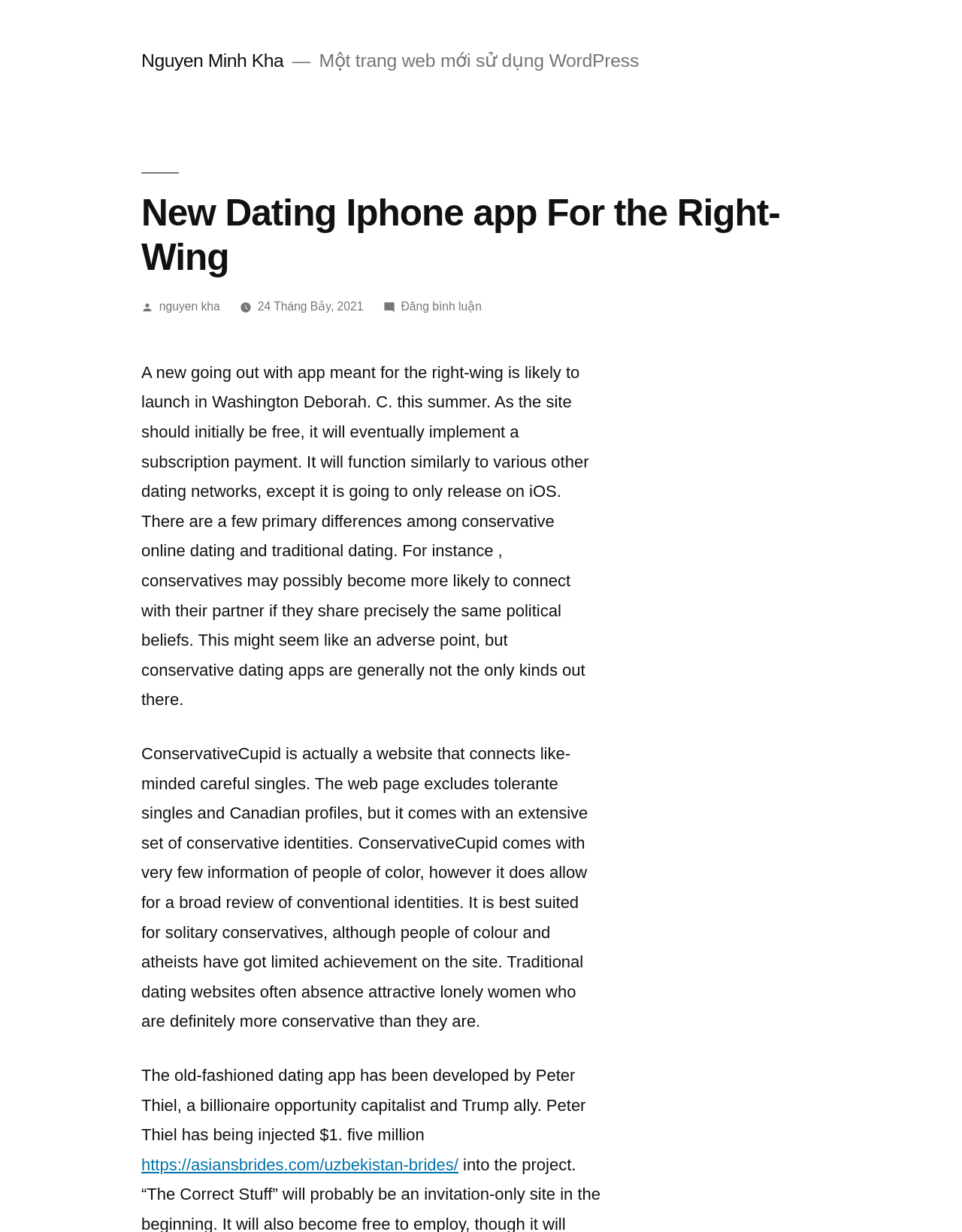Predict the bounding box coordinates for the UI element described as: "nguyen kha". The coordinates should be four float numbers between 0 and 1, presented as [left, top, right, bottom].

[0.165, 0.243, 0.229, 0.254]